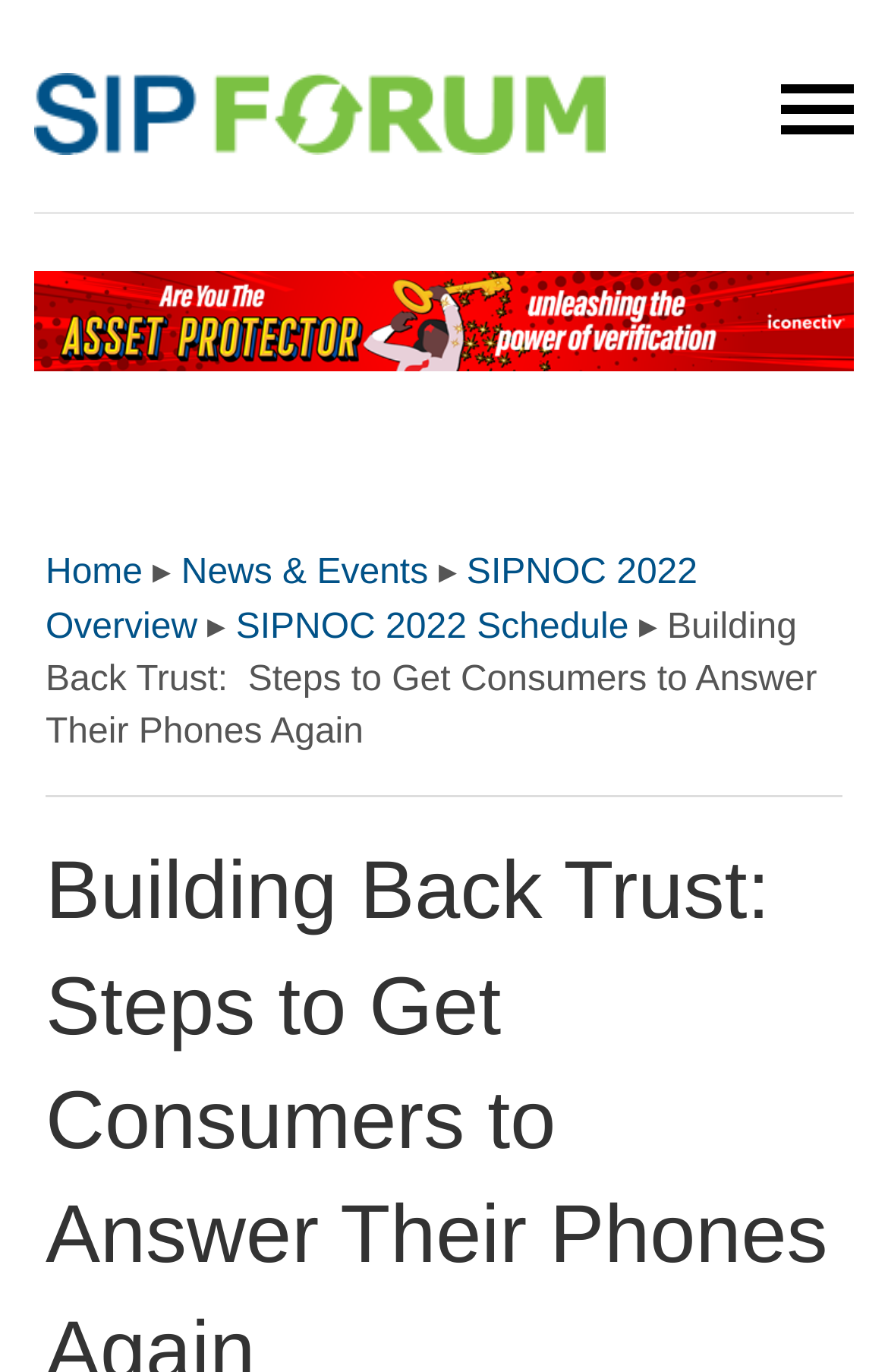Given the content of the image, can you provide a detailed answer to the question?
Is there a schedule available for SIPNOC 2022?

I found a link element with the text 'SIPNOC 2022 Schedule', which implies that a schedule is available for SIPNOC 2022.